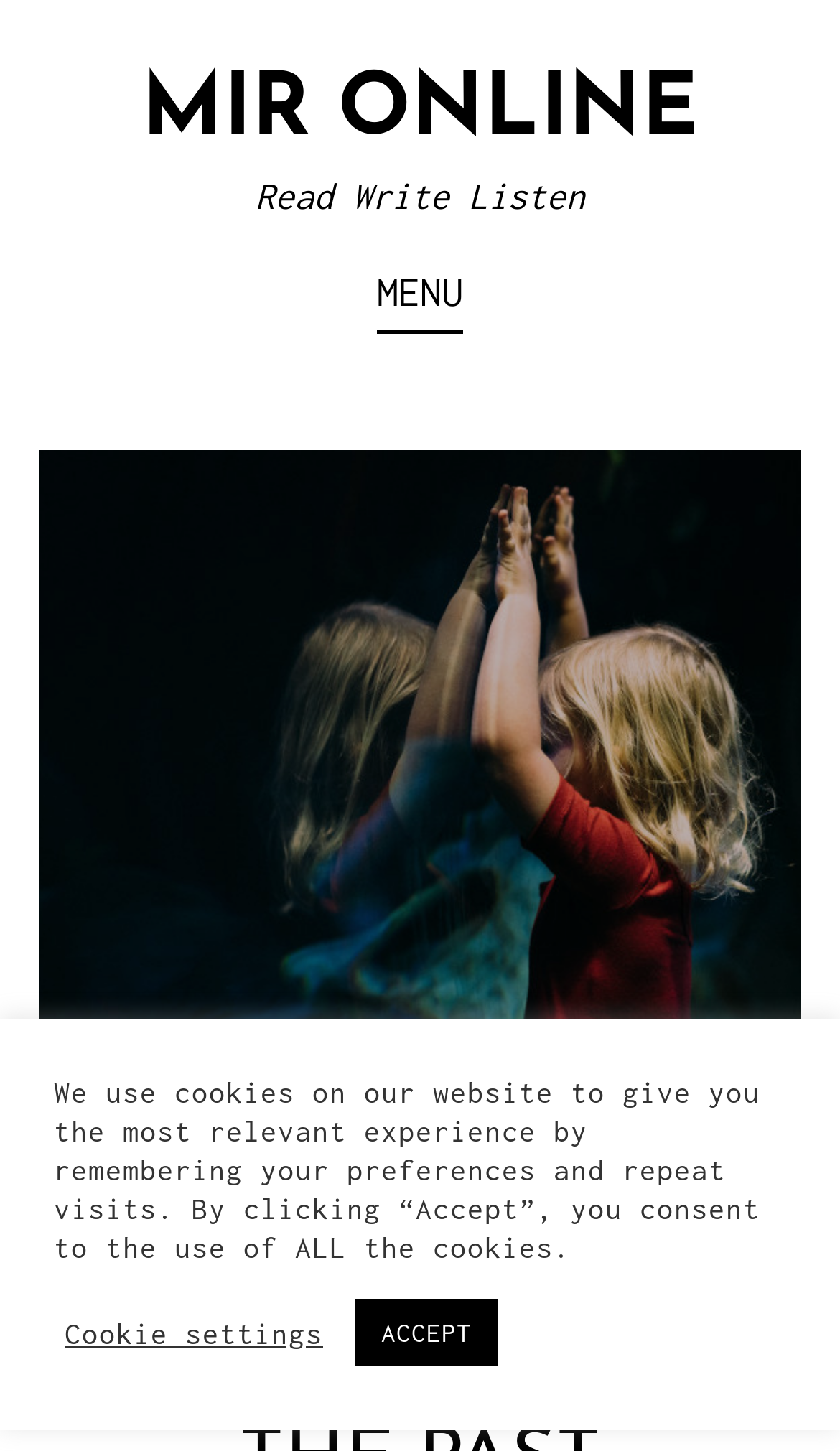Please determine the bounding box of the UI element that matches this description: Cookie settings. The coordinates should be given as (top-left x, top-left y, bottom-right x, bottom-right y), with all values between 0 and 1.

[0.077, 0.905, 0.385, 0.931]